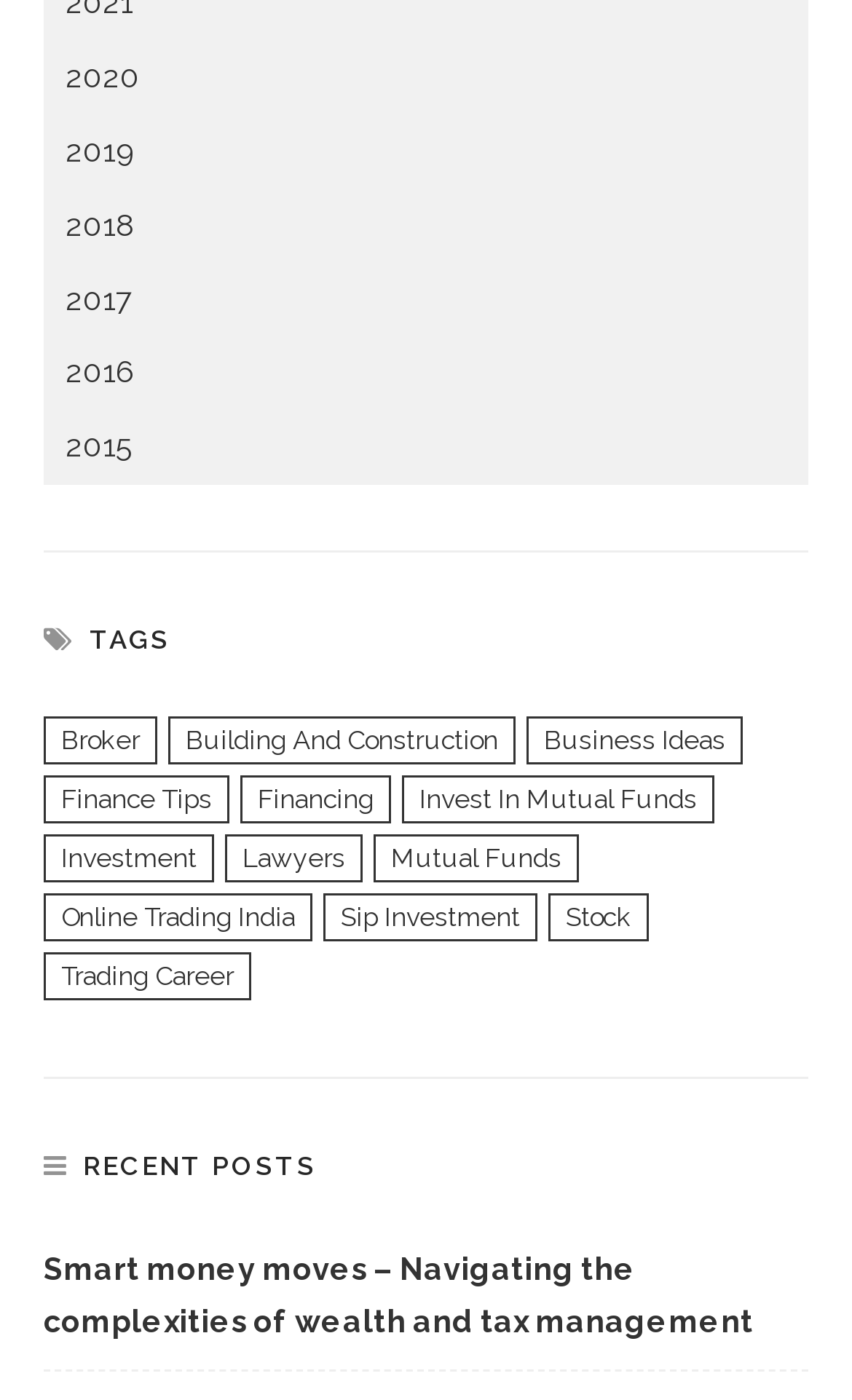Determine the bounding box coordinates of the element that should be clicked to execute the following command: "Click on 2020".

[0.051, 0.03, 0.949, 0.083]